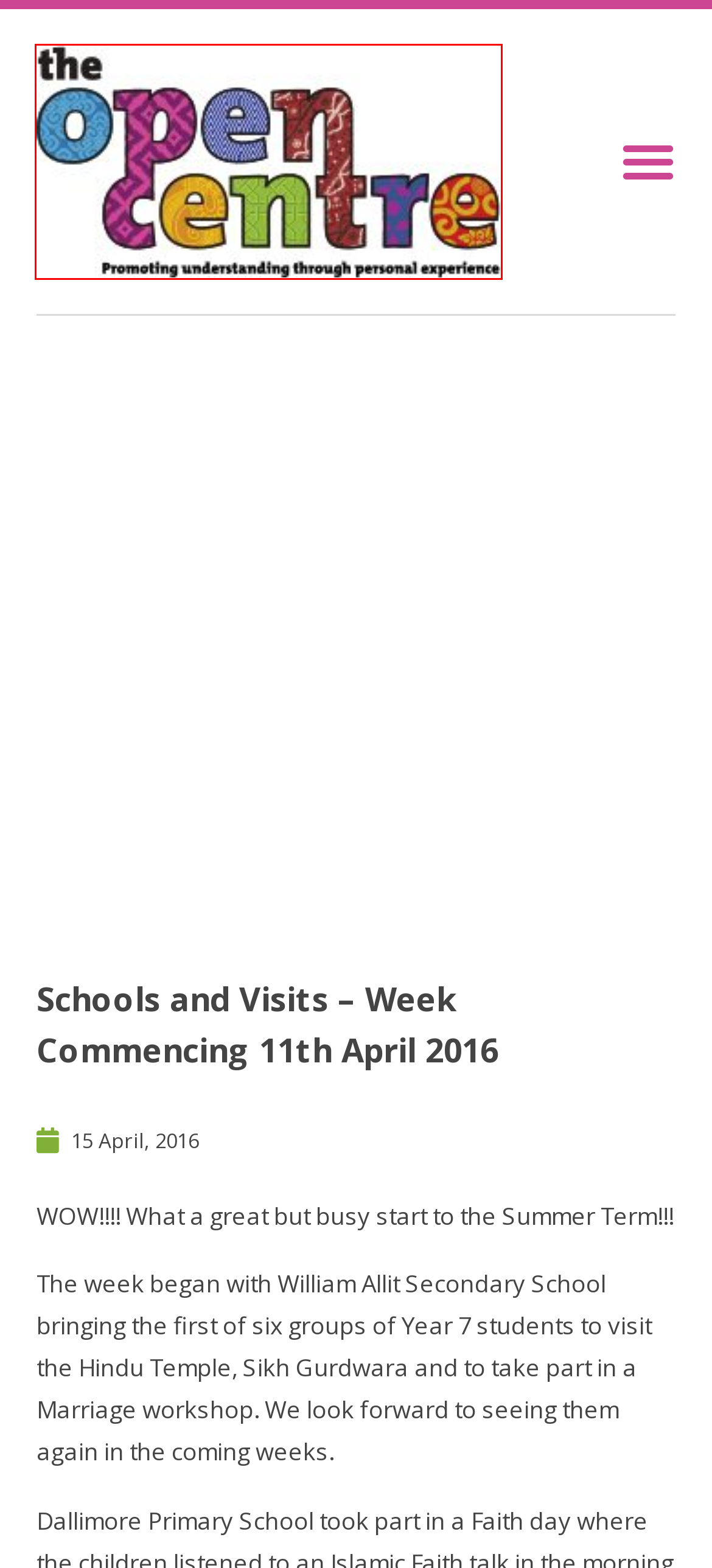Review the webpage screenshot and focus on the UI element within the red bounding box. Select the best-matching webpage description for the new webpage that follows after clicking the highlighted element. Here are the candidates:
A. Terms and Conditions - Derby Open Centre
B. Price Increase from September 2024 - Derby Open Centre
C. Schools and Visits – Week Commencing 18th April 2016 - Derby Open Centre
D. Subscription Services - Derby Open Centre
E. Faith Trails - Derby Open Centre
F. Home - Derby Open Centre
G. COVID-19 Policy - Derby Open Centre
H. Organisation Pricing - Derby Open Centre

F